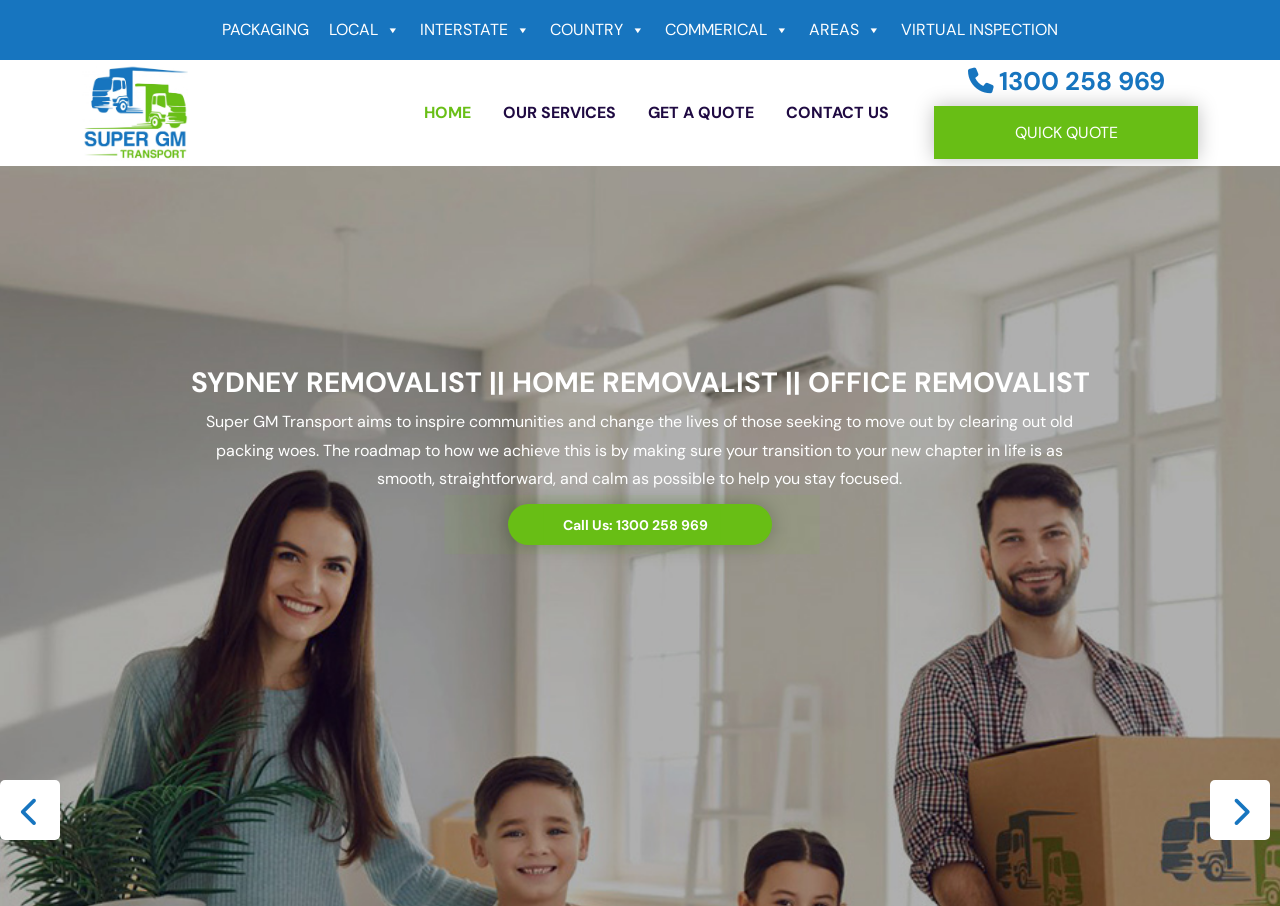Identify the bounding box coordinates for the region of the element that should be clicked to carry out the instruction: "Click GET A QUOTE". The bounding box coordinates should be four float numbers between 0 and 1, i.e., [left, top, right, bottom].

[0.506, 0.084, 0.589, 0.166]